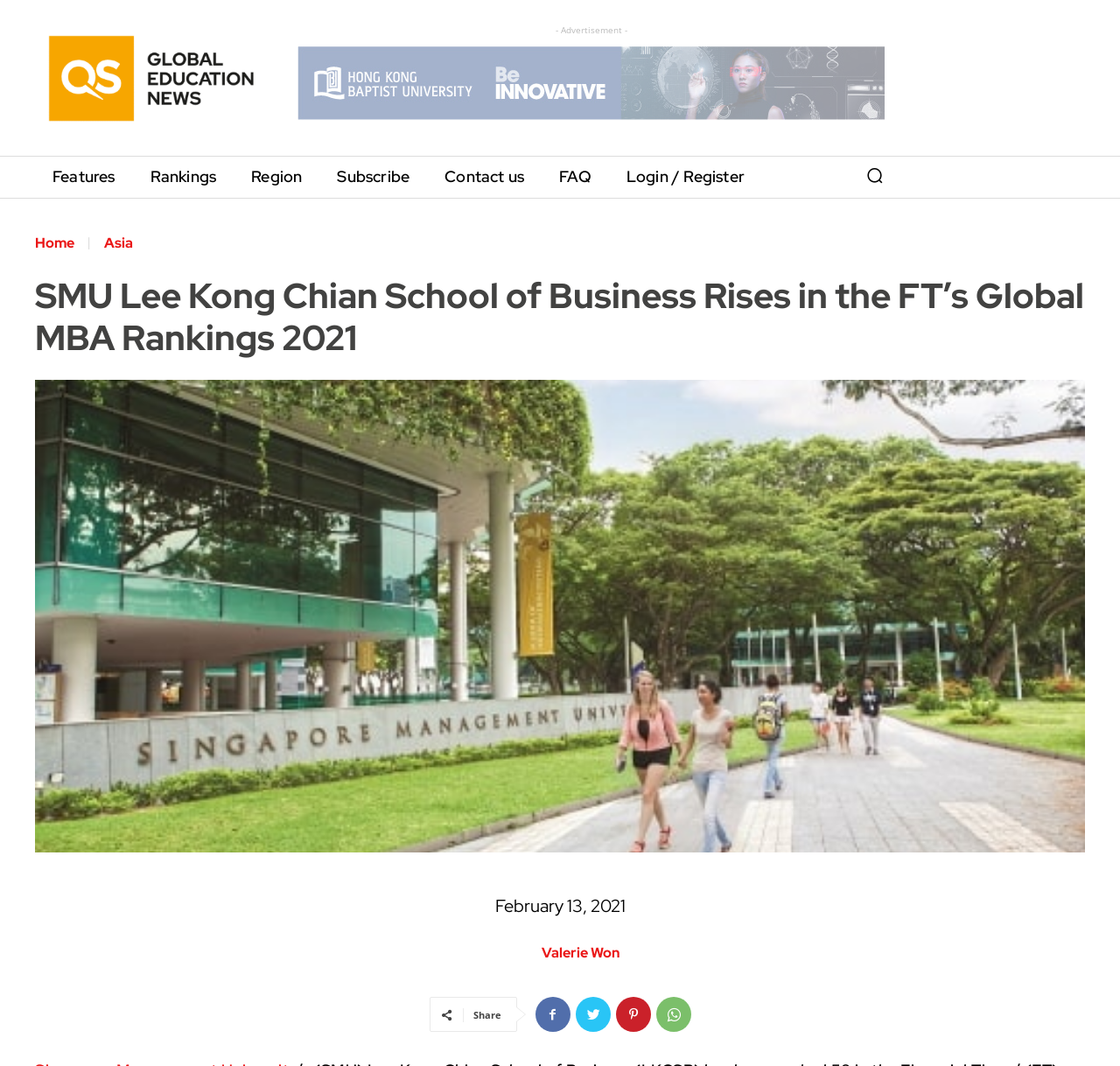Create a detailed narrative of the webpage’s visual and textual elements.

The webpage is about SMU Lee Kong Chian School of Business rising in the FT's Global MBA Rankings 2021. At the top left, there is a link, and below it, there is an advertisement section with the text "- Advertisement -". To the right of the advertisement, there is a large image. 

Below the image, there is a navigation menu with seven links: "Features", "Rankings", "Region", "Subscribe", "Contact us", "FAQ", and "Login / Register". These links are aligned horizontally and take up about half of the webpage's width.

To the right of the navigation menu, there is a button with an icon. Below the button, there are two more links: "Home" and "Asia". 

The main content of the webpage starts with a heading that repeats the title "SMU Lee Kong Chian School of Business Rises in the FT’s Global MBA Rankings 2021". Below the heading, there is a time stamp "February 13, 2021". 

Further down, there are three links, with the first one being an empty link, the second one being "Valerie Won", and the third one being an empty link again. 

At the bottom of the webpage, there are four social media links with icons, and a "Share" text is located to the left of these icons.